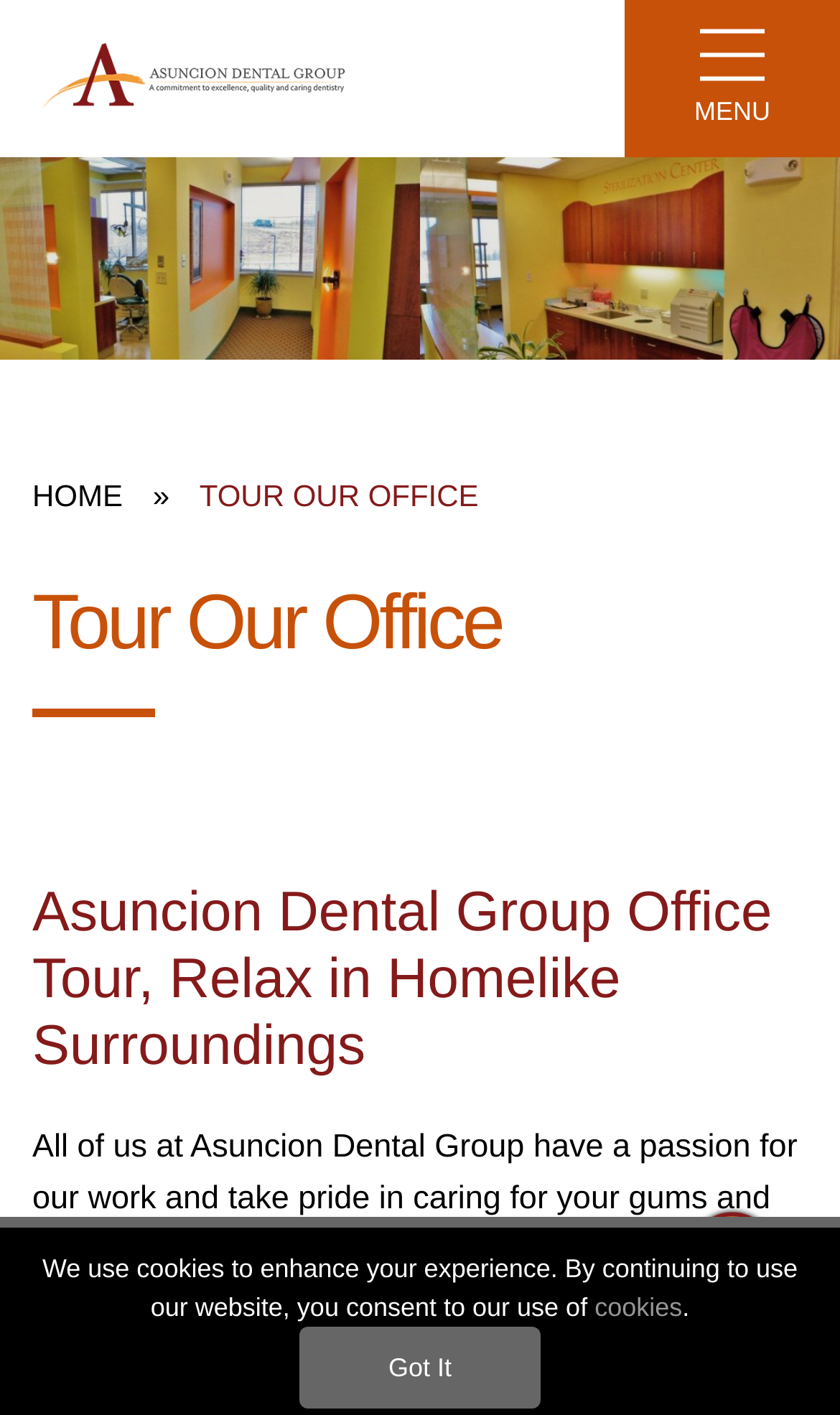Determine the coordinates of the bounding box that should be clicked to complete the instruction: "Click the 'Meet Our Doctor' link". The coordinates should be represented by four float numbers between 0 and 1: [left, top, right, bottom].

[0.0, 0.078, 0.8, 0.154]